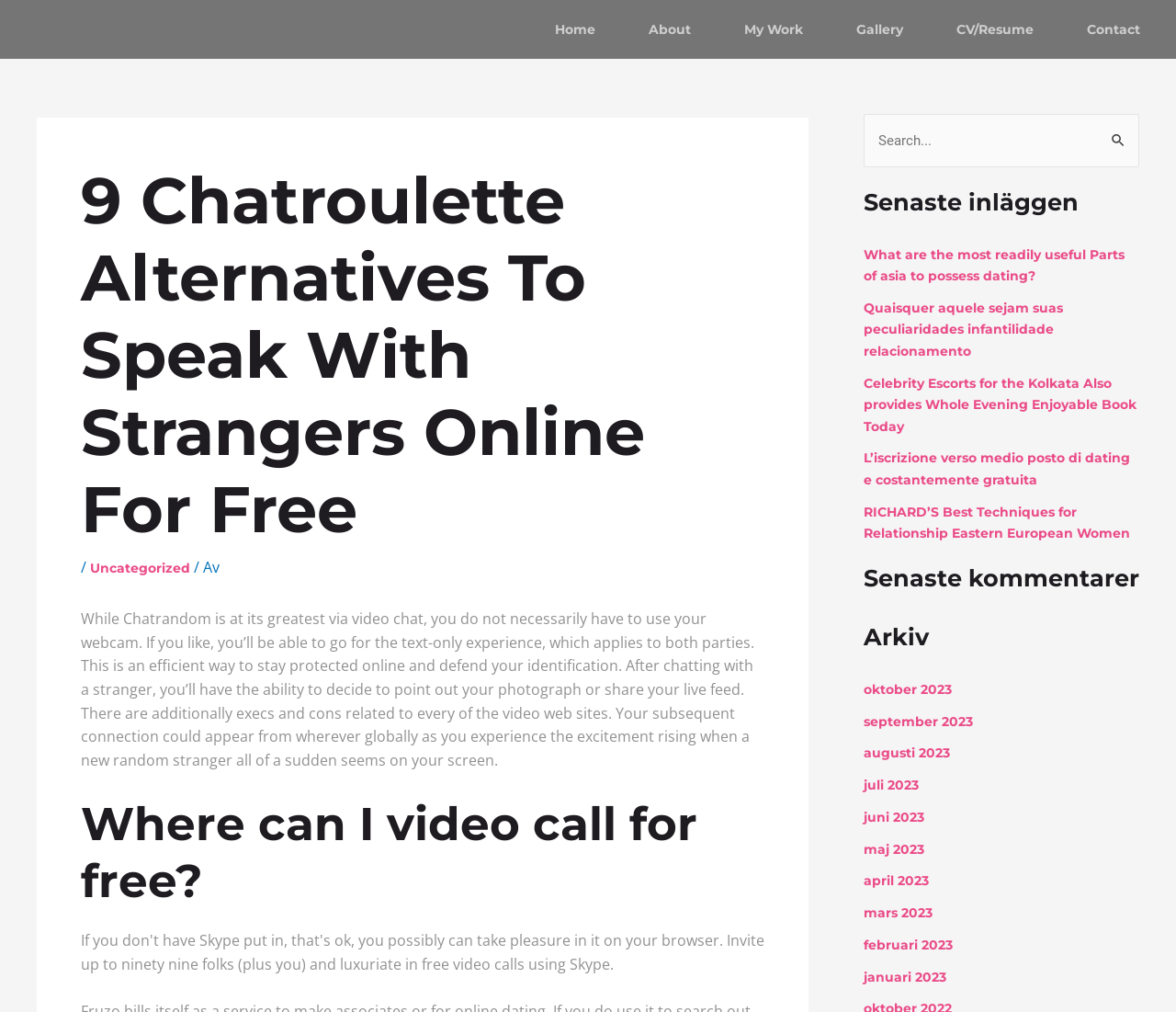Please determine the bounding box coordinates of the element's region to click for the following instruction: "Search for something".

[0.734, 0.113, 0.969, 0.165]